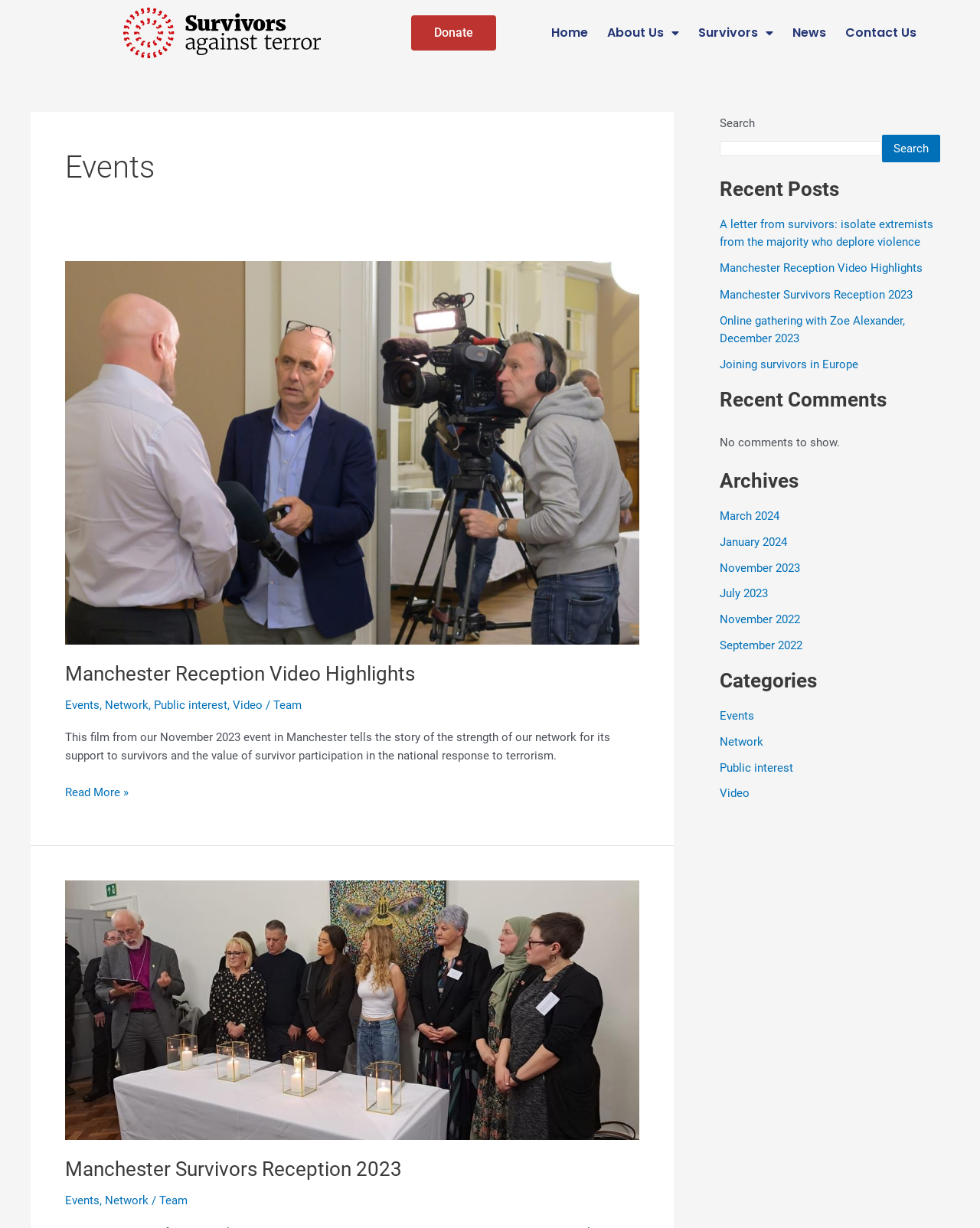Provide the bounding box coordinates for the area that should be clicked to complete the instruction: "Search for something".

[0.734, 0.115, 0.9, 0.127]